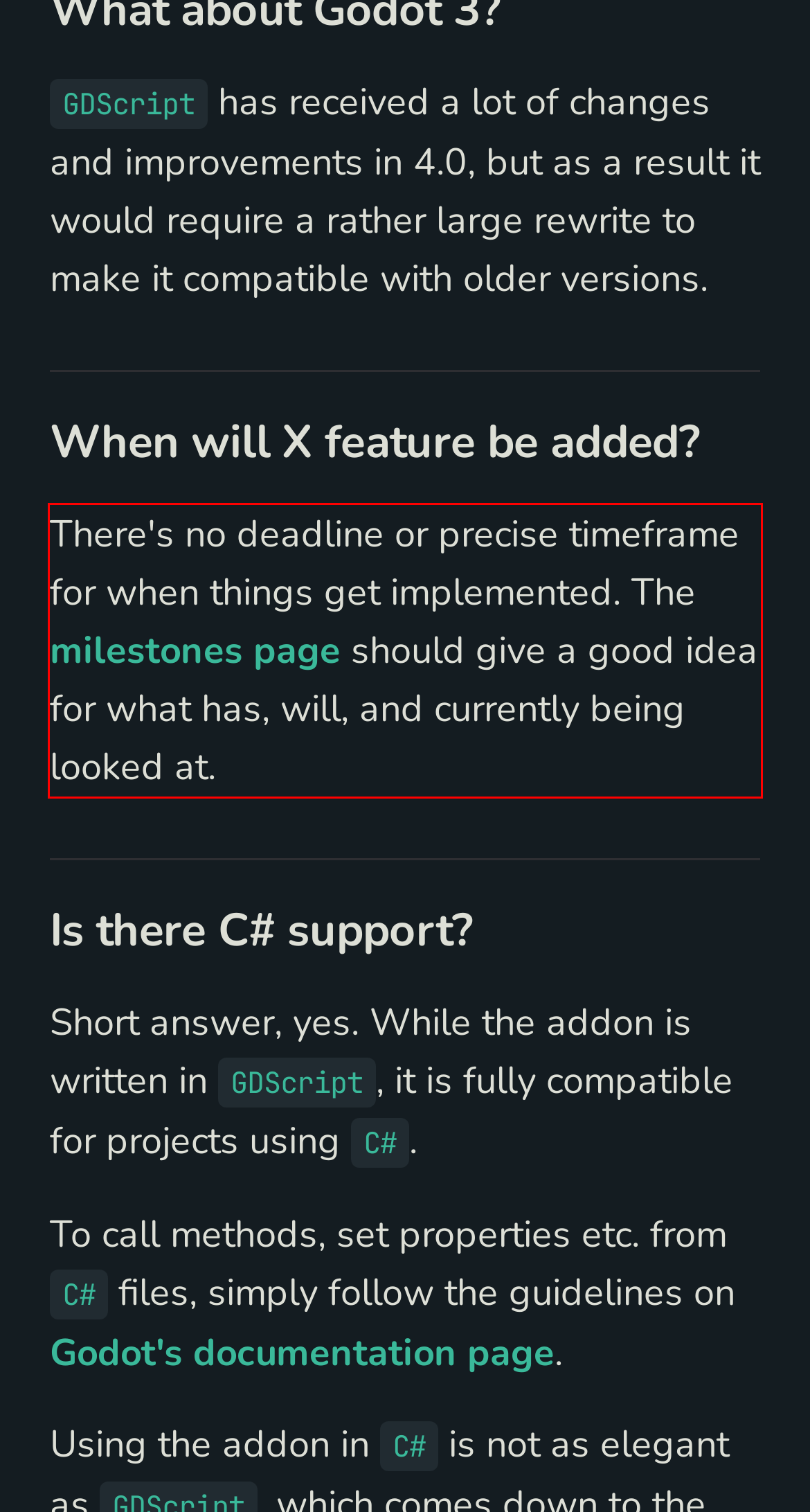Observe the screenshot of the webpage, locate the red bounding box, and extract the text content within it.

There's no deadline or precise timeframe for when things get implemented. The milestones page should give a good idea for what has, will, and currently being looked at.